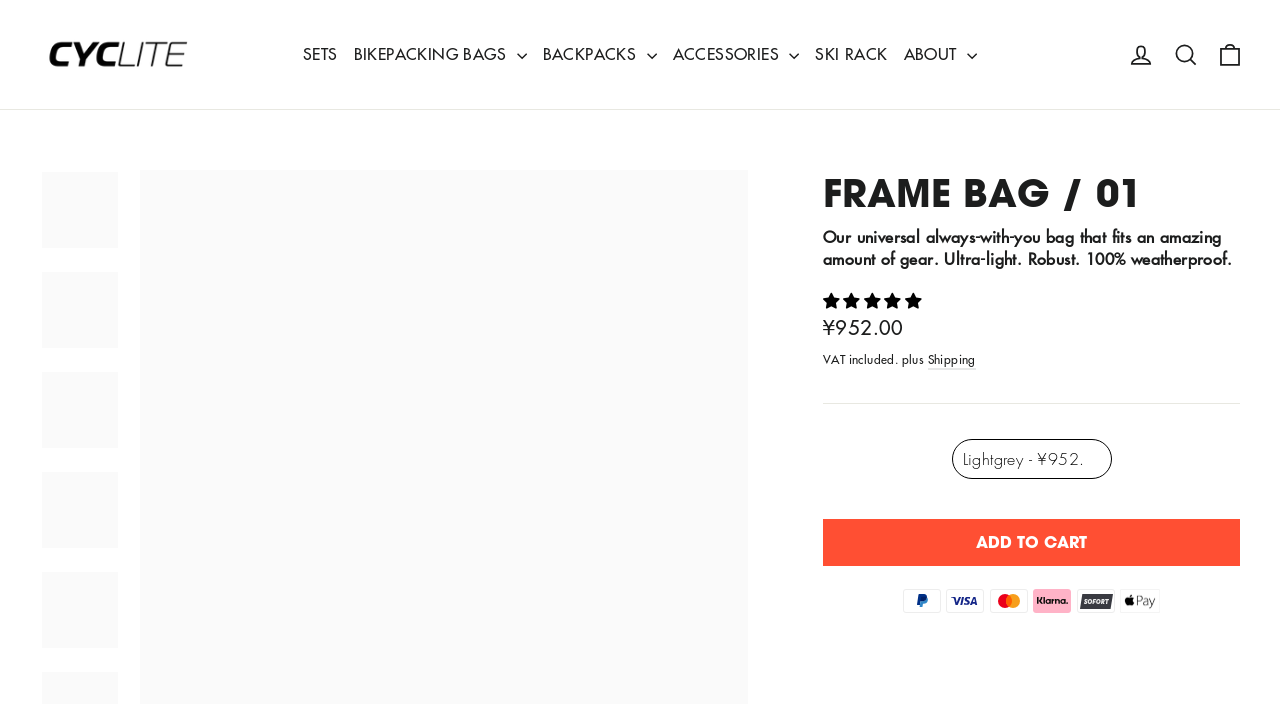Please specify the coordinates of the bounding box for the element that should be clicked to carry out this instruction: "Click on the 'www.hepionpharma.com' link". The coordinates must be four float numbers between 0 and 1, formatted as [left, top, right, bottom].

None